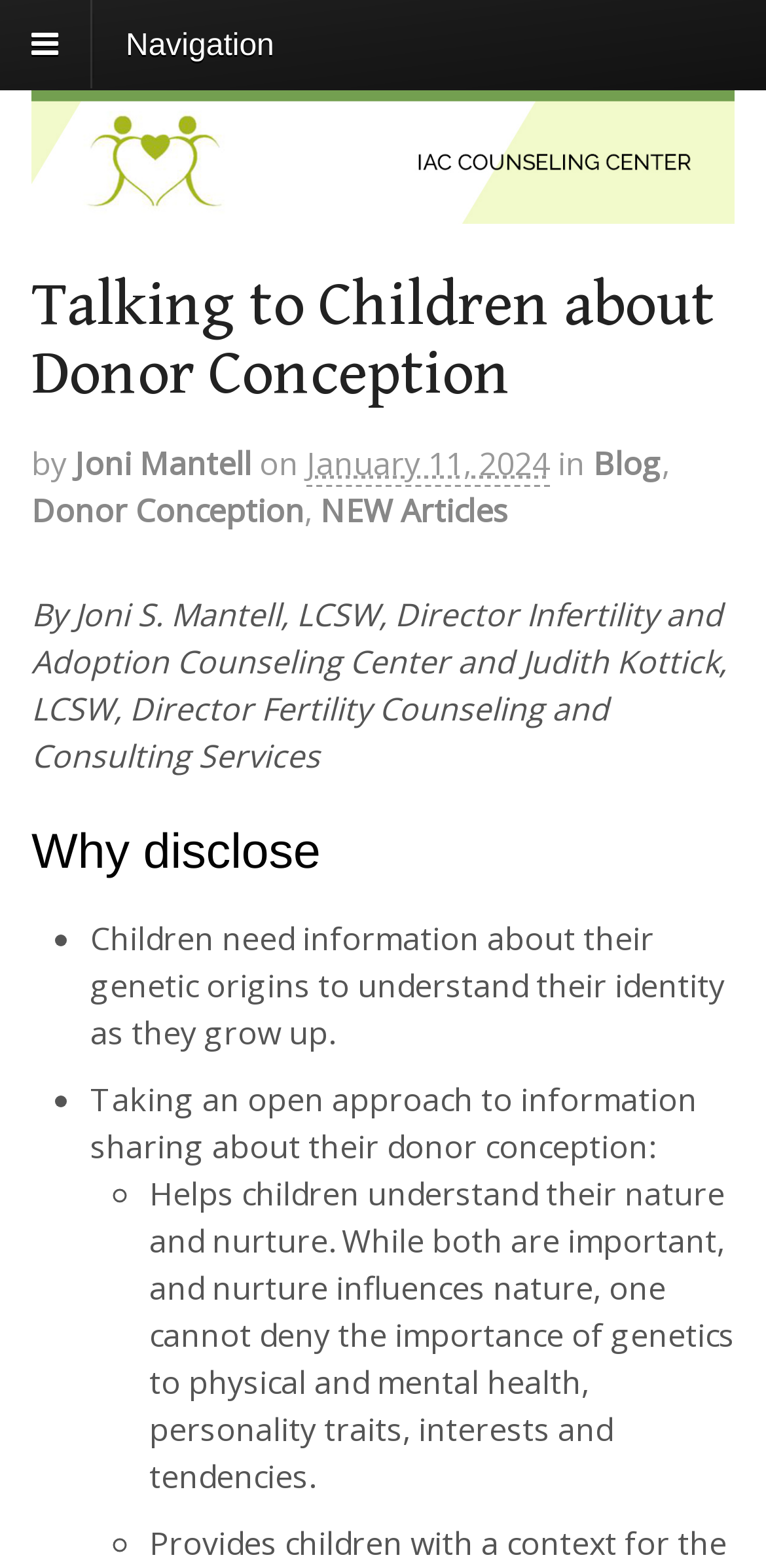Answer the following query with a single word or phrase:
What is the name of the counseling center?

Infertility & Adoption Counseling Center, LLC